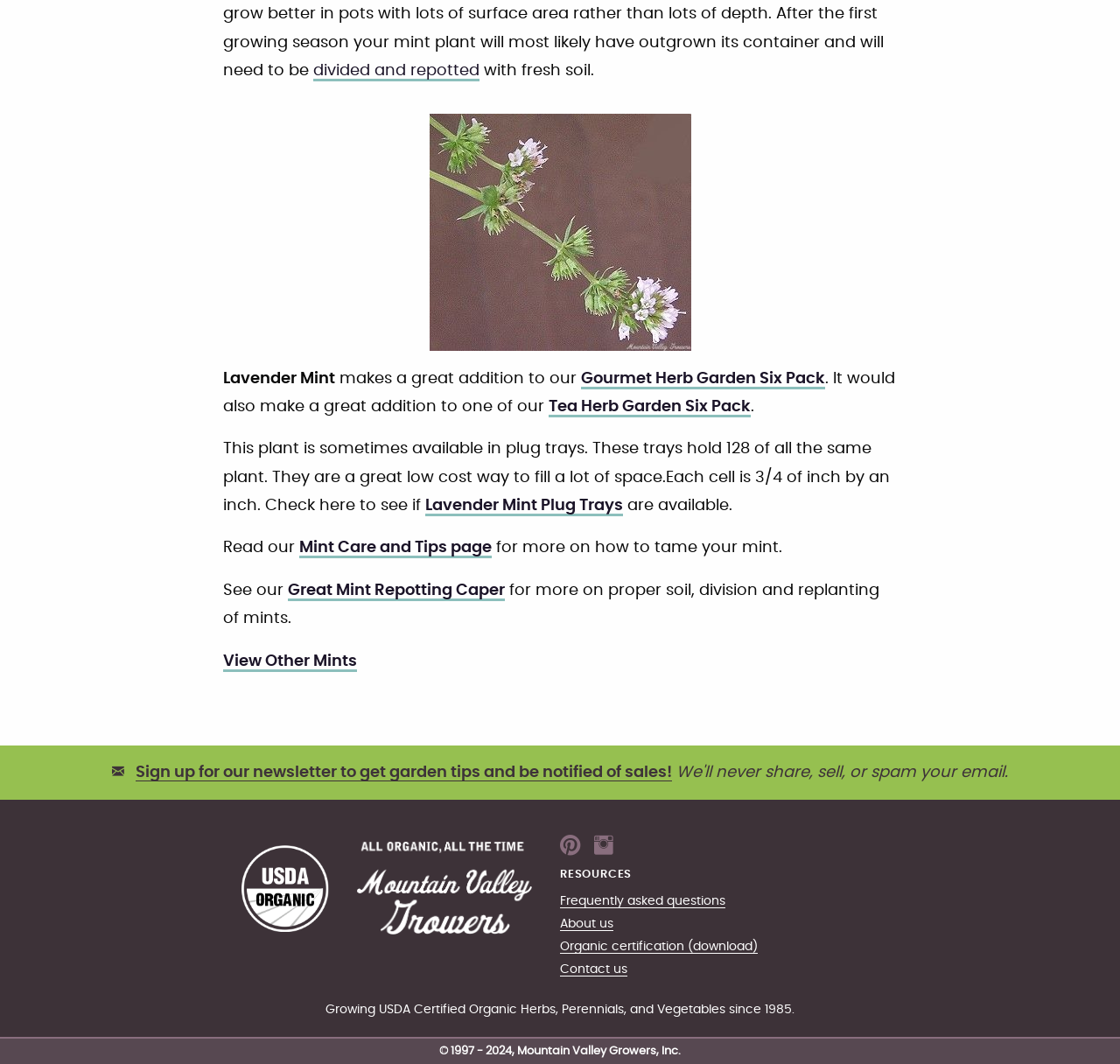Identify the coordinates of the bounding box for the element that must be clicked to accomplish the instruction: "View other mints".

[0.199, 0.614, 0.319, 0.631]